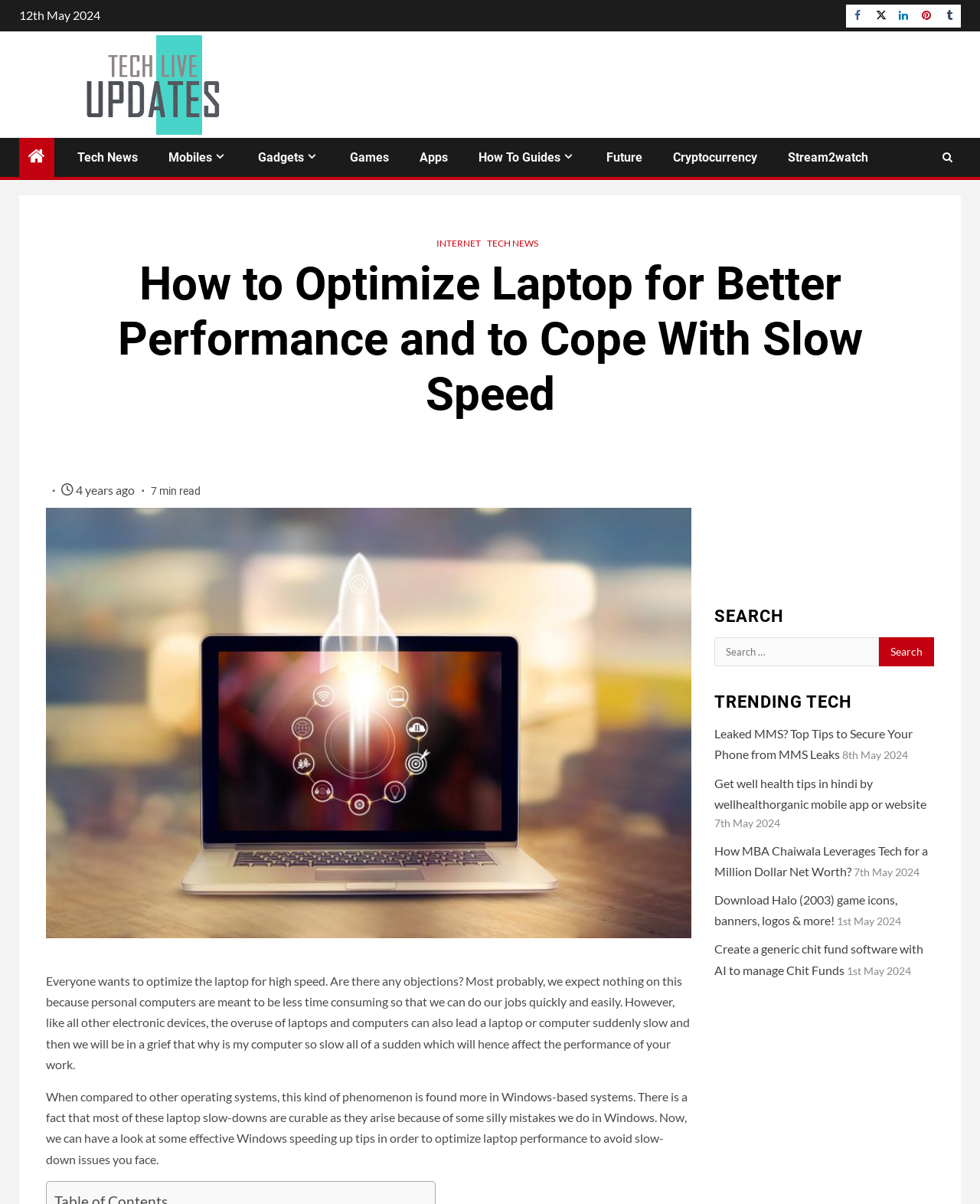Please find the bounding box for the UI component described as follows: "Stream2watch".

[0.804, 0.125, 0.886, 0.137]